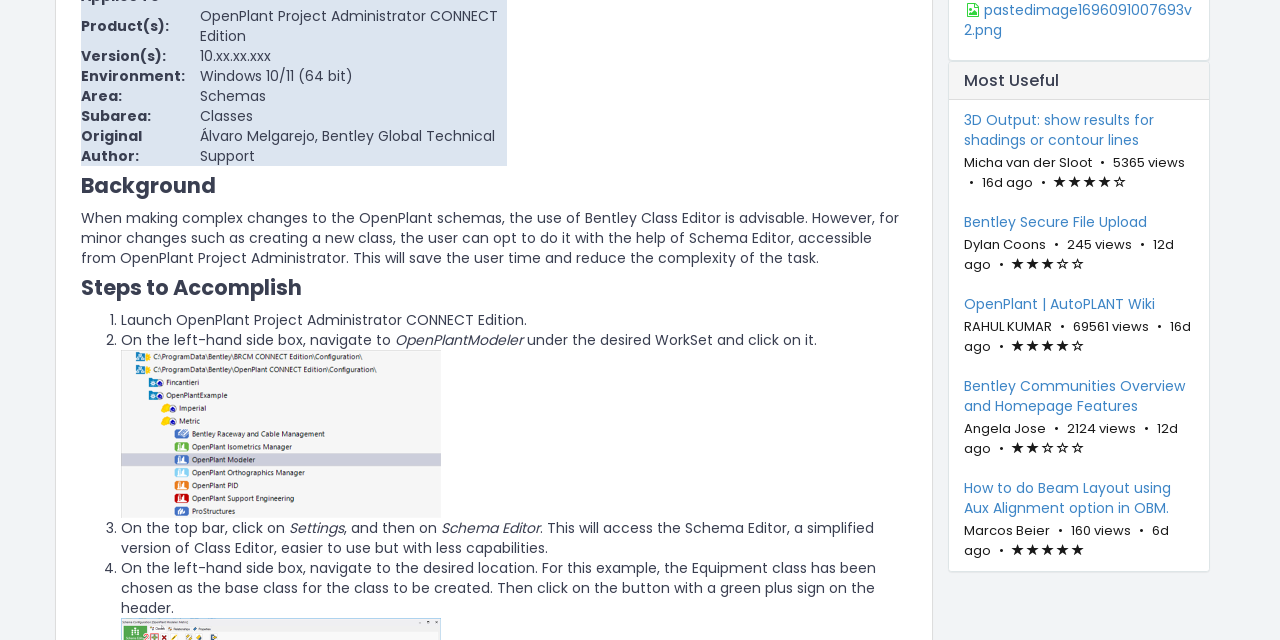Locate the bounding box coordinates for the element described below: "(*) (*) (*) (*) (*)". The coordinates must be four float values between 0 and 1, formatted as [left, top, right, bottom].

[0.79, 0.846, 0.846, 0.877]